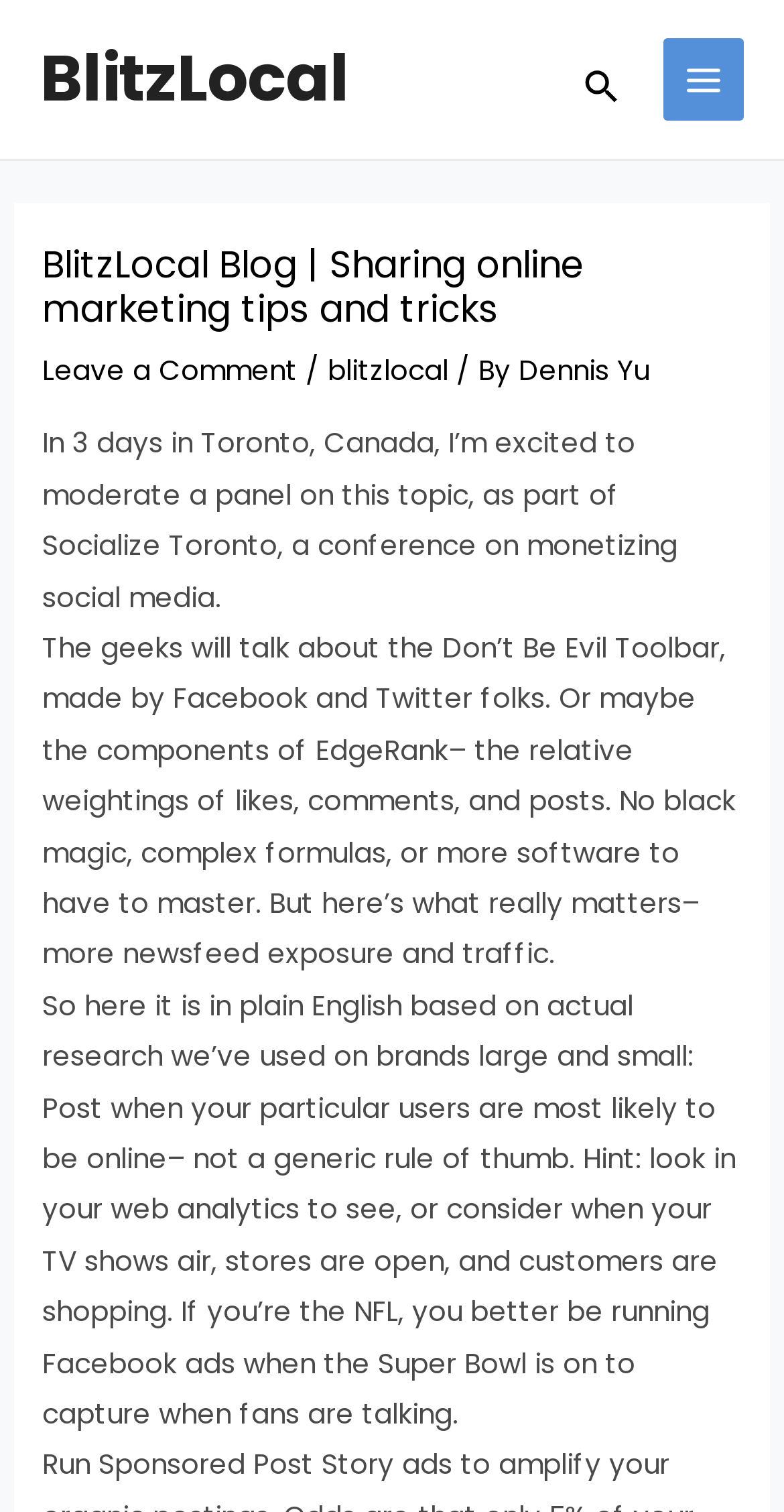Please find the main title text of this webpage.

BlitzLocal Blog | Sharing online marketing tips and tricks